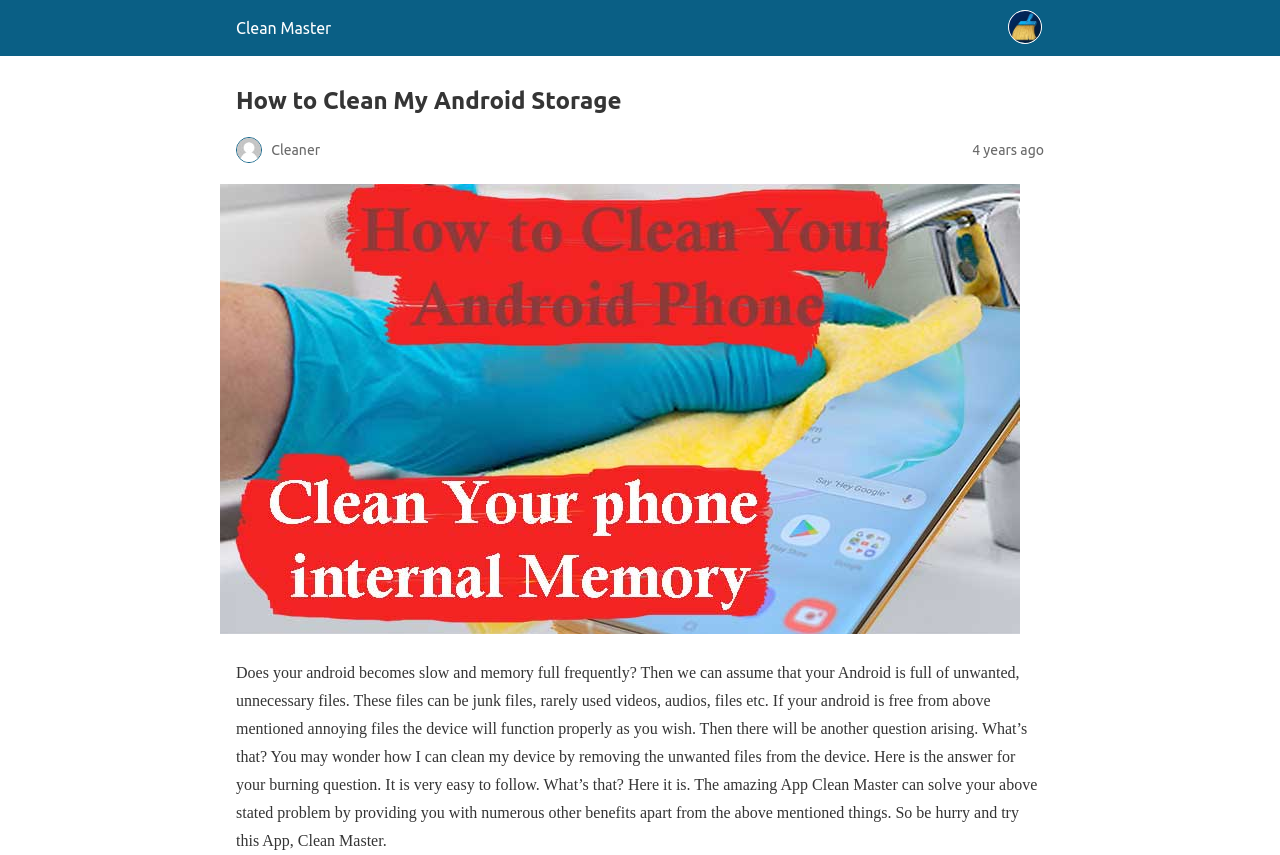What is the problem with an Android device that is full of unwanted files?
Using the image, elaborate on the answer with as much detail as possible.

According to the webpage, if an Android device is full of unwanted files, it can become slow and memory full frequently, which can affect its performance and functionality.